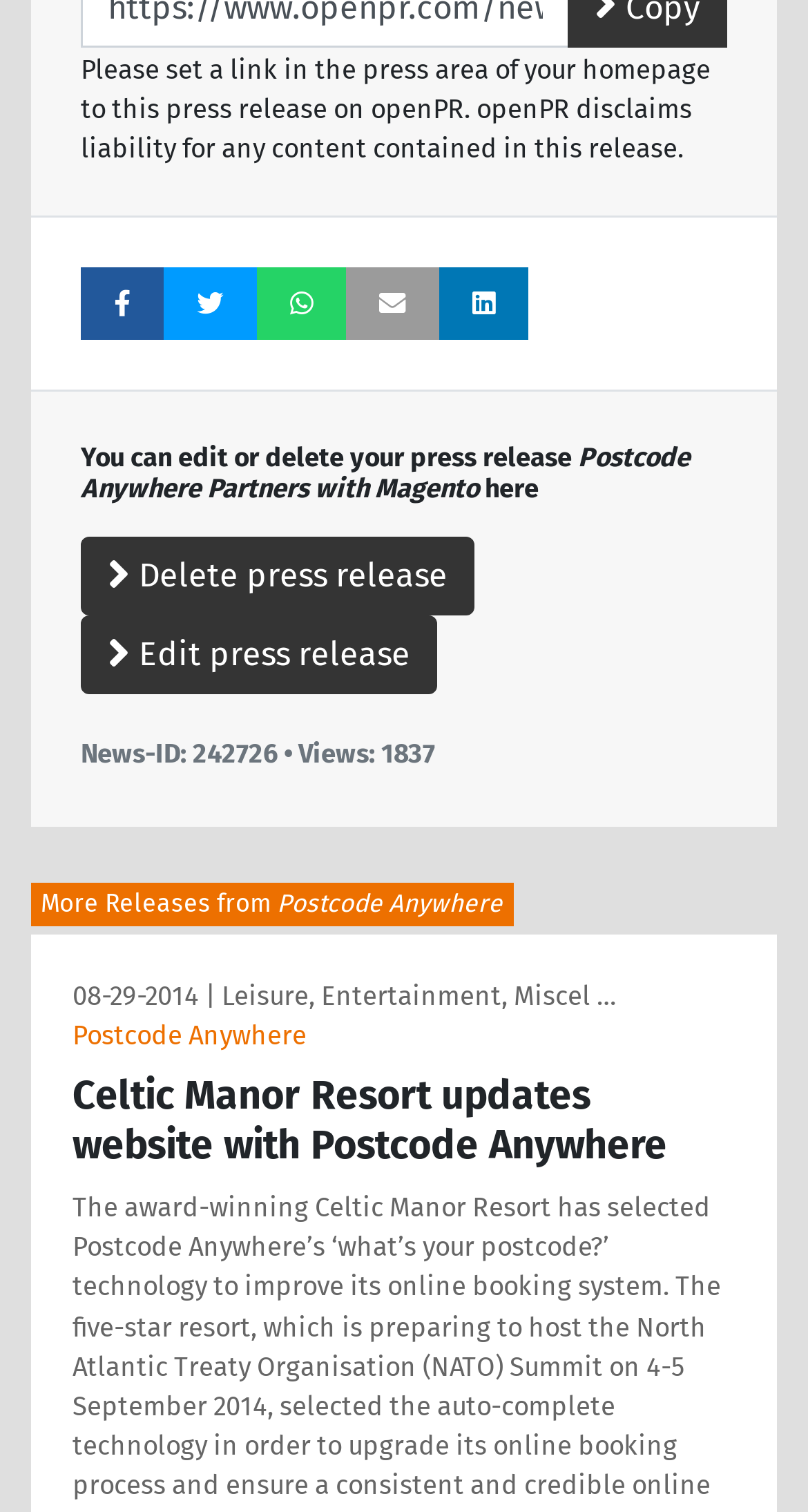Give a one-word or one-phrase response to the question:
What is the name of the company that partners with Magento?

Postcode Anywhere